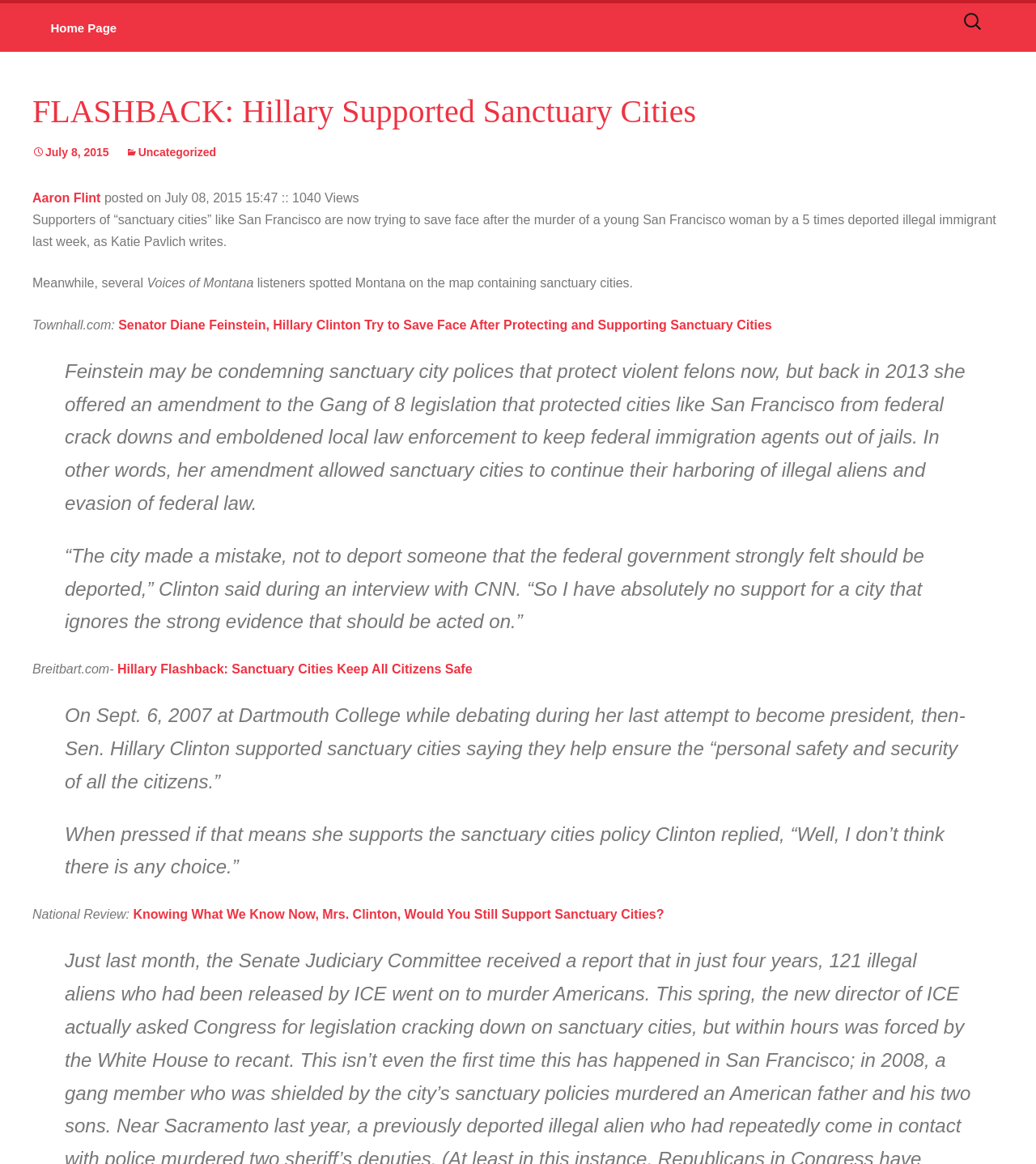Who wrote this article?
Kindly offer a detailed explanation using the data available in the image.

The author of this article is mentioned in the header section of the webpage, where it says 'FLASHBACK: Hillary Supported Sanctuary Cities | Aaron Flint Headlines'. This indicates that Aaron Flint is the author of this article.